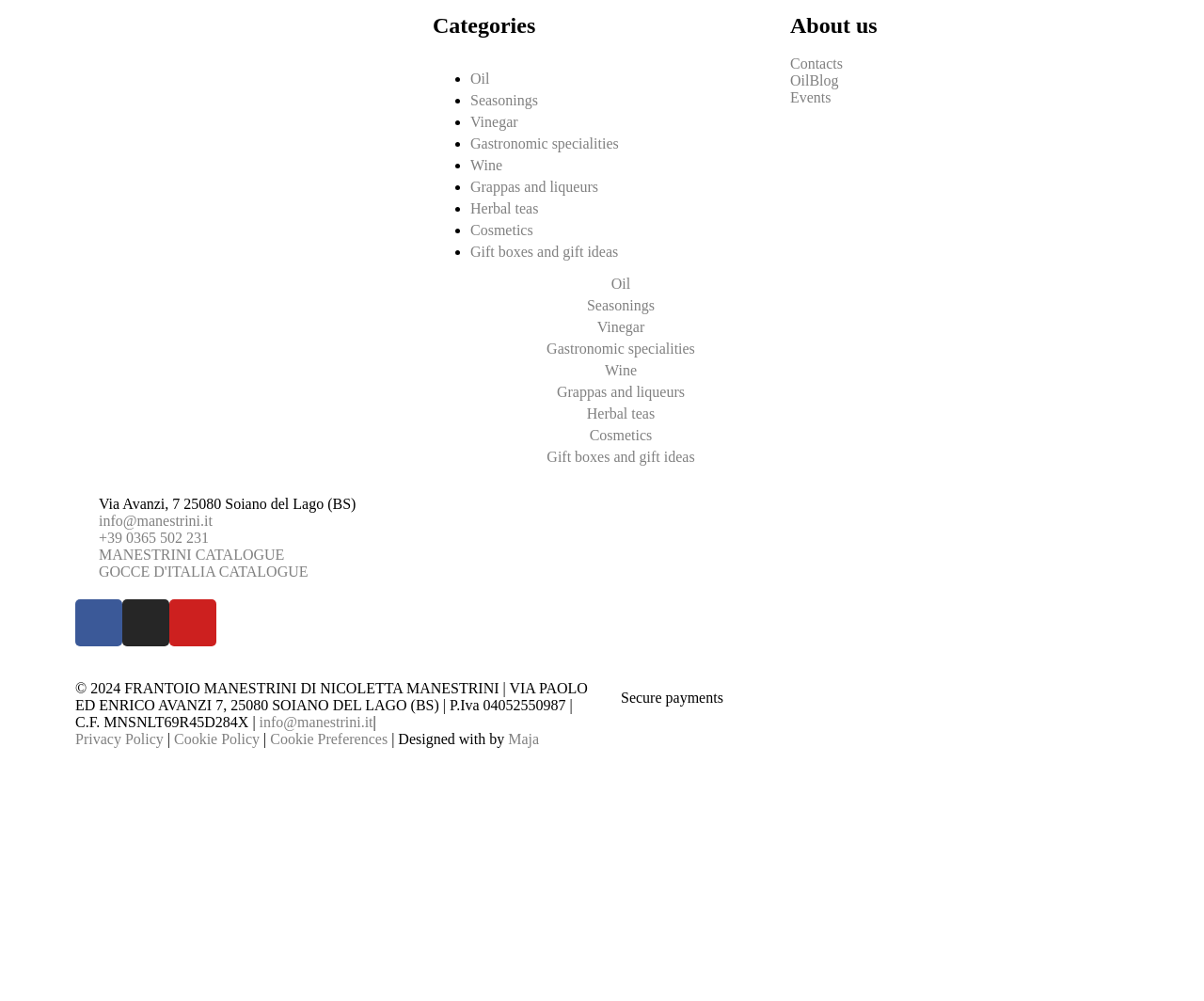Please mark the bounding box coordinates of the area that should be clicked to carry out the instruction: "Contact the company via email".

[0.062, 0.512, 0.344, 0.529]